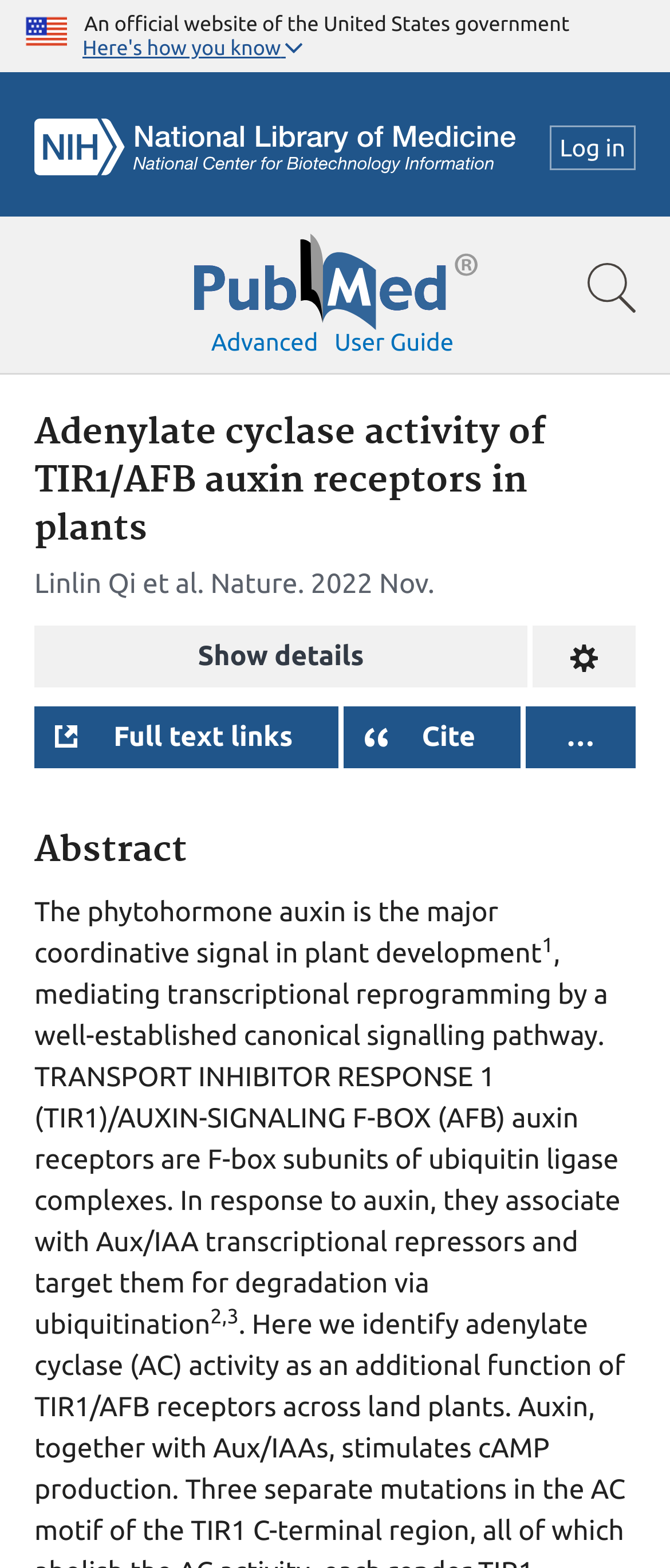Please locate the bounding box coordinates of the element that needs to be clicked to achieve the following instruction: "Learn about 'Request for Information (RFI) to improve hiring for San Francisco'". The coordinates should be four float numbers between 0 and 1, i.e., [left, top, right, bottom].

None